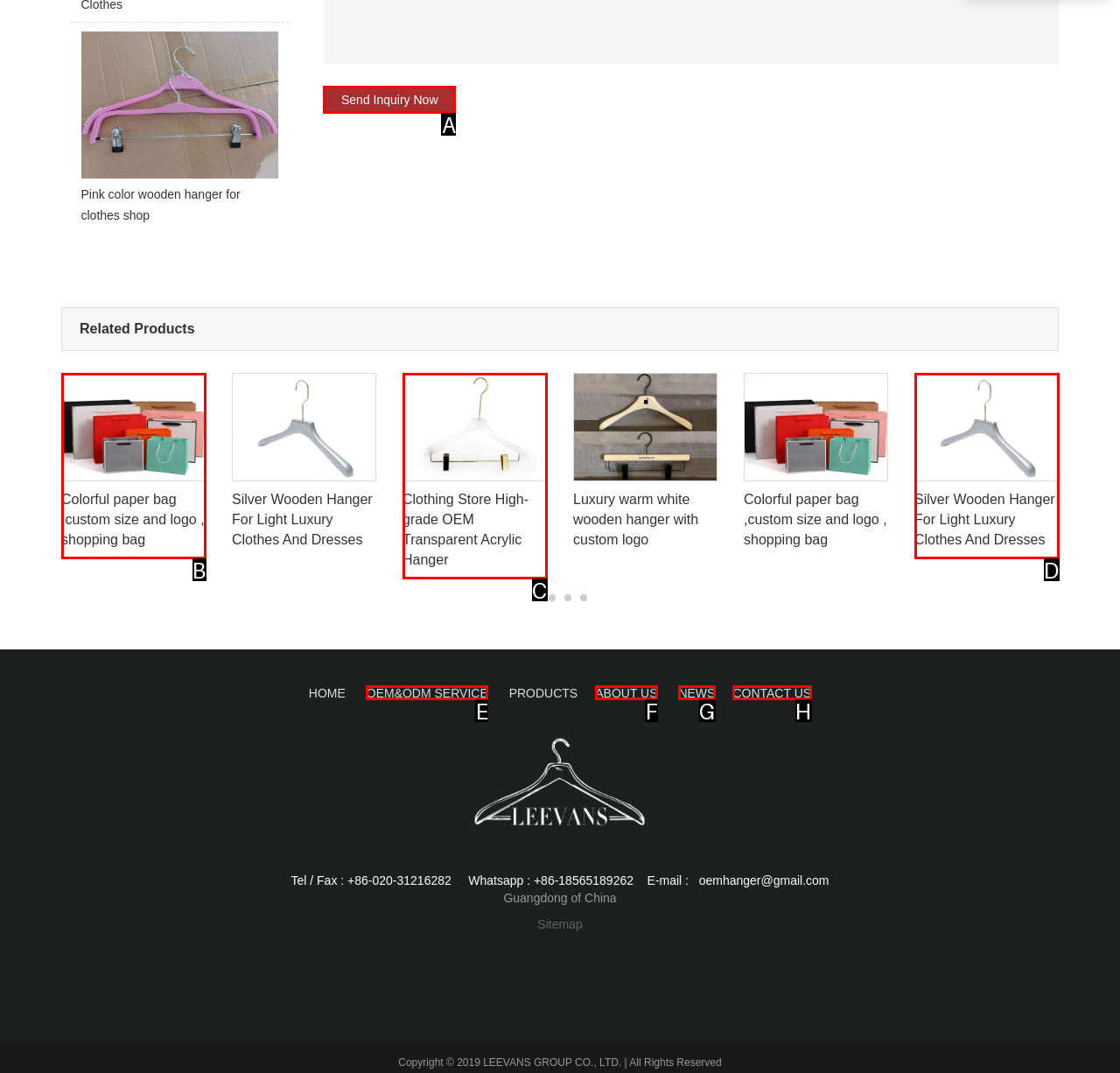Identify the letter of the UI element needed to carry out the task: Send inquiry now
Reply with the letter of the chosen option.

A